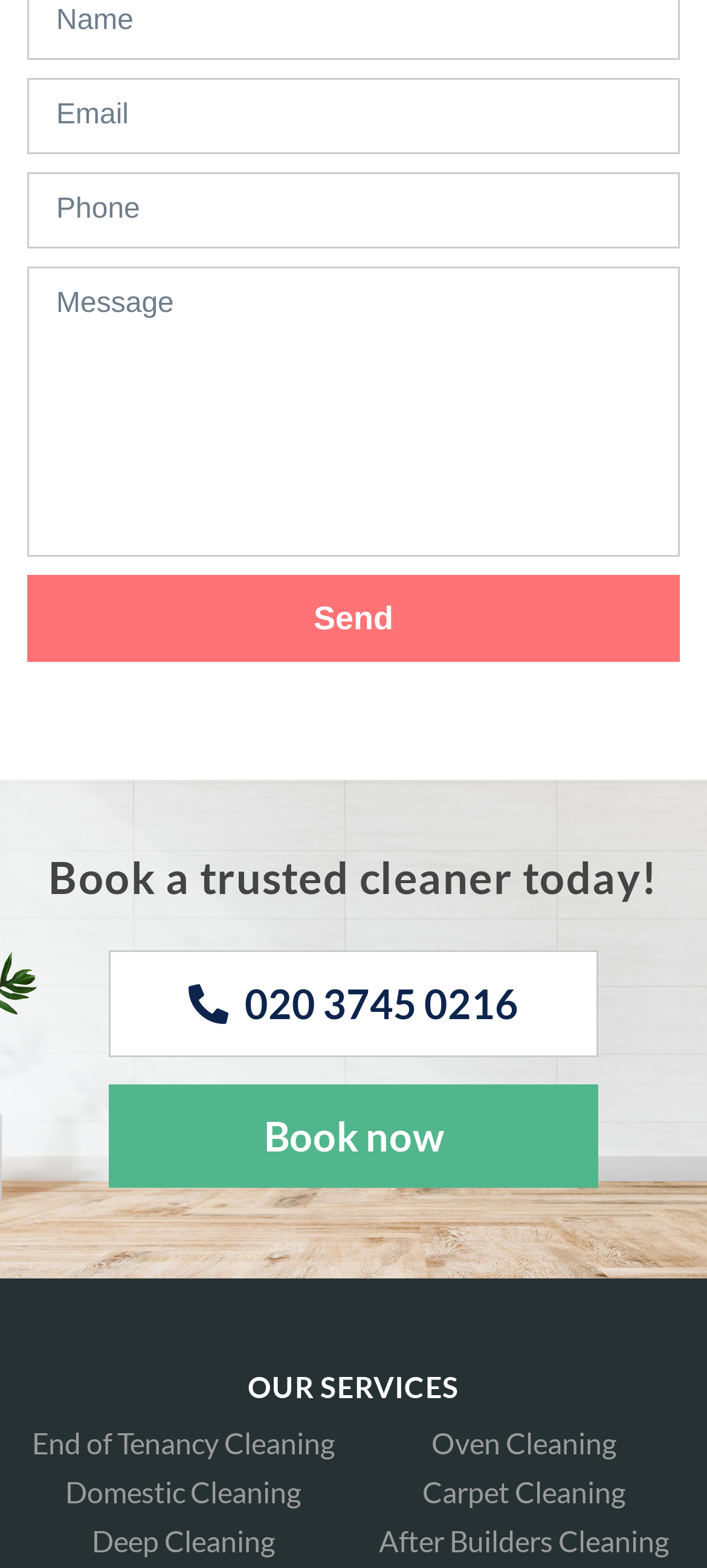Using the provided element description, identify the bounding box coordinates as (top-left x, top-left y, bottom-right x, bottom-right y). Ensure all values are between 0 and 1. Description: After Builders Cleaning

[0.536, 0.972, 0.946, 0.994]